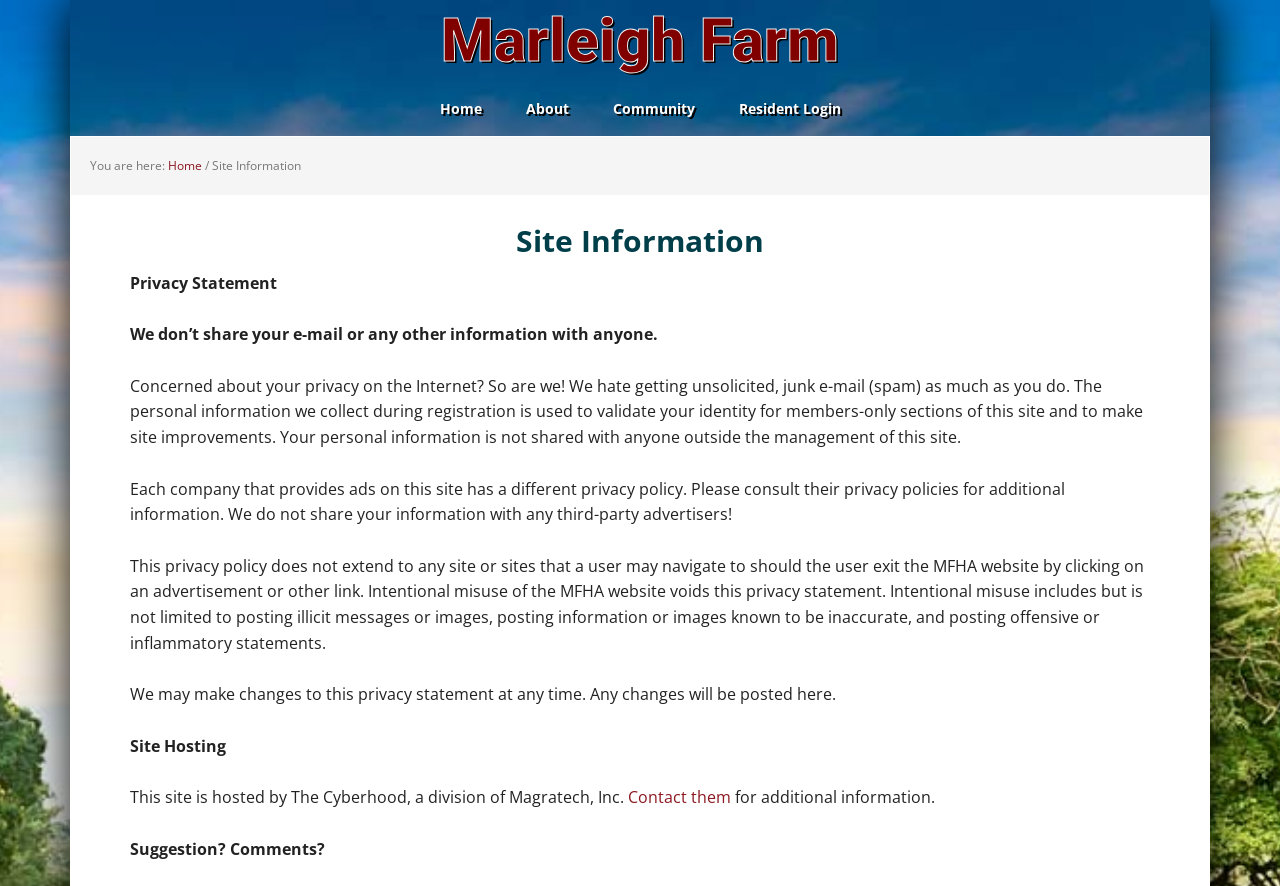Give a one-word or one-phrase response to the question: 
What happens if the site is misused?

Void privacy statement